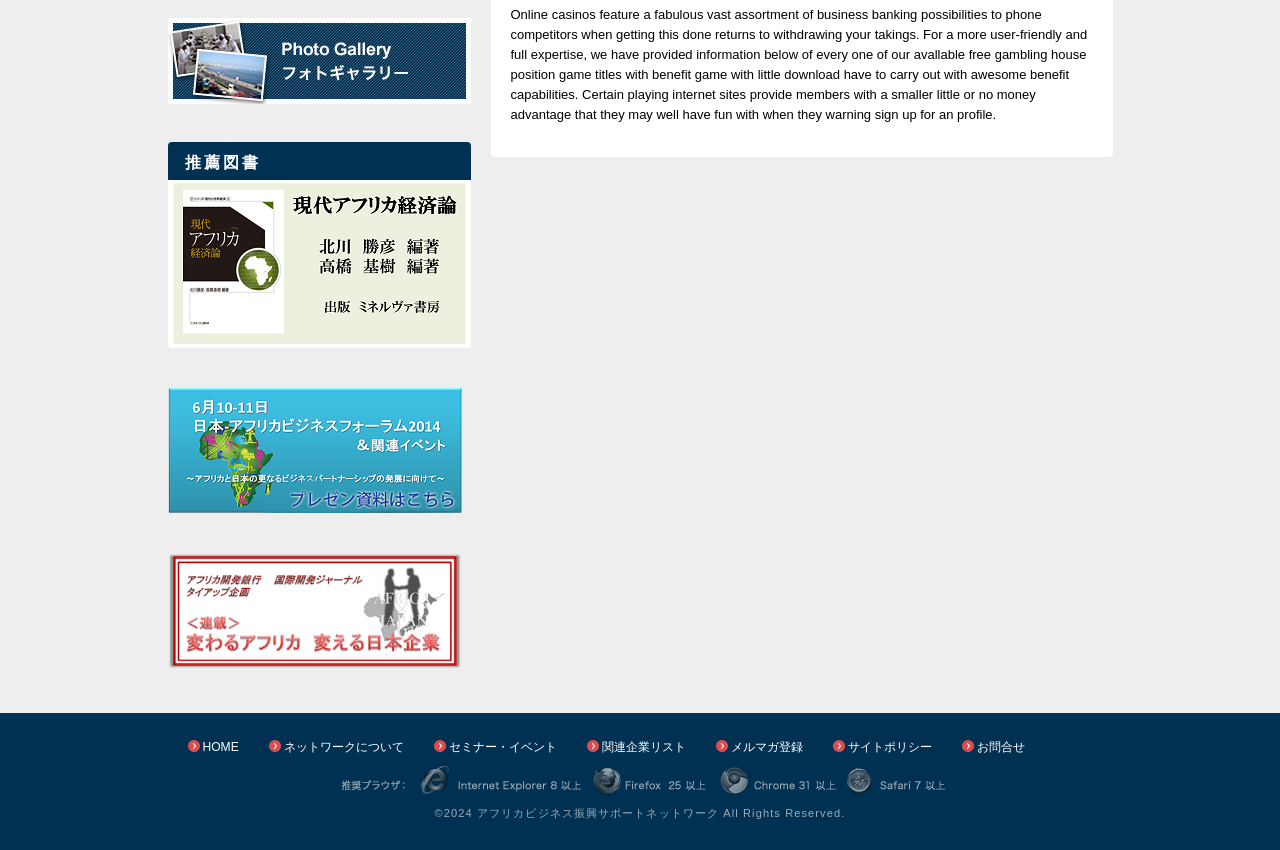Can you find the bounding box coordinates for the element that needs to be clicked to execute this instruction: "Click on Photo Gallary"? The coordinates should be given as four float numbers between 0 and 1, i.e., [left, top, right, bottom].

[0.131, 0.02, 0.368, 0.038]